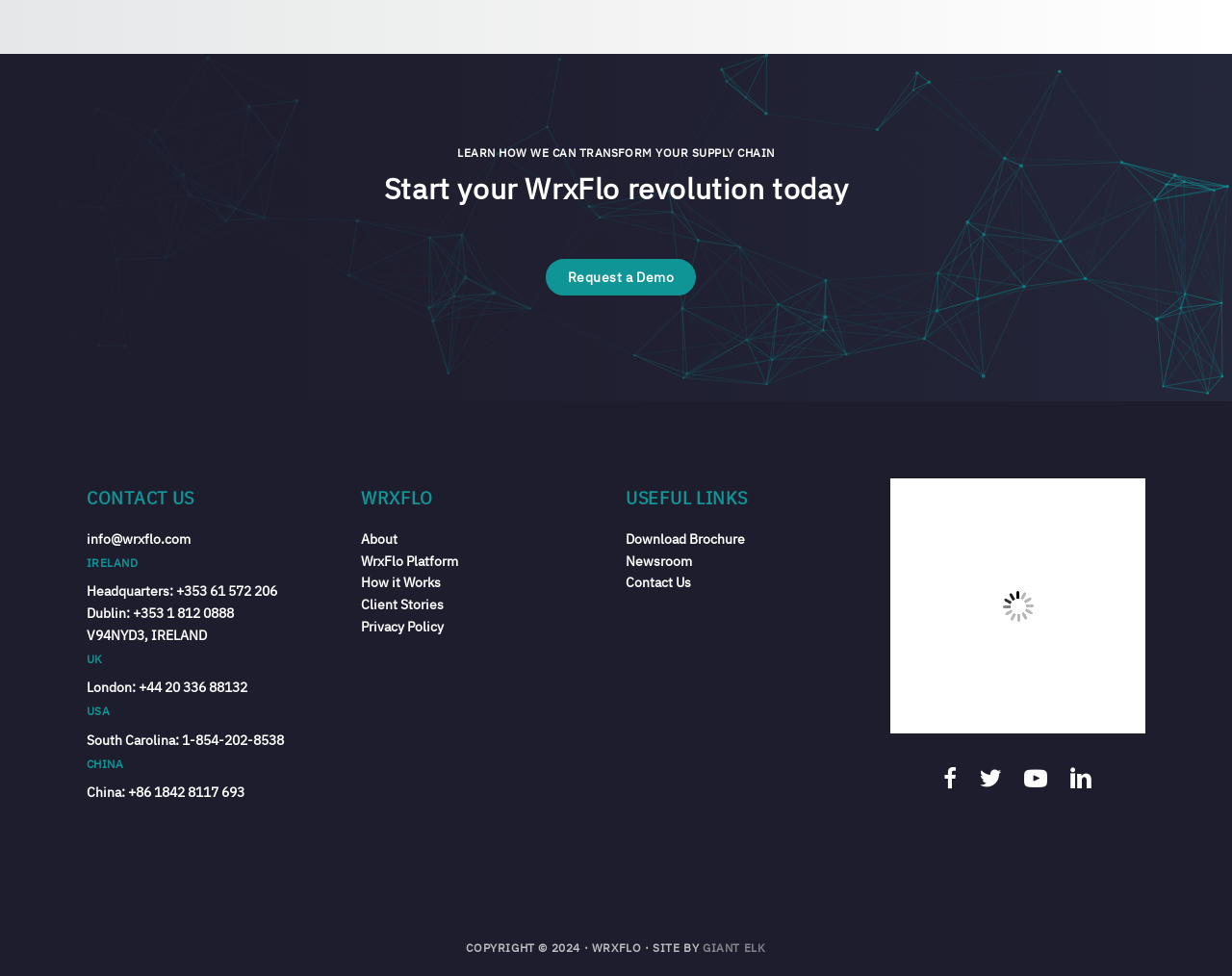What is the main theme of the WrxFlo platform?
Provide a one-word or short-phrase answer based on the image.

Supply chain transformation